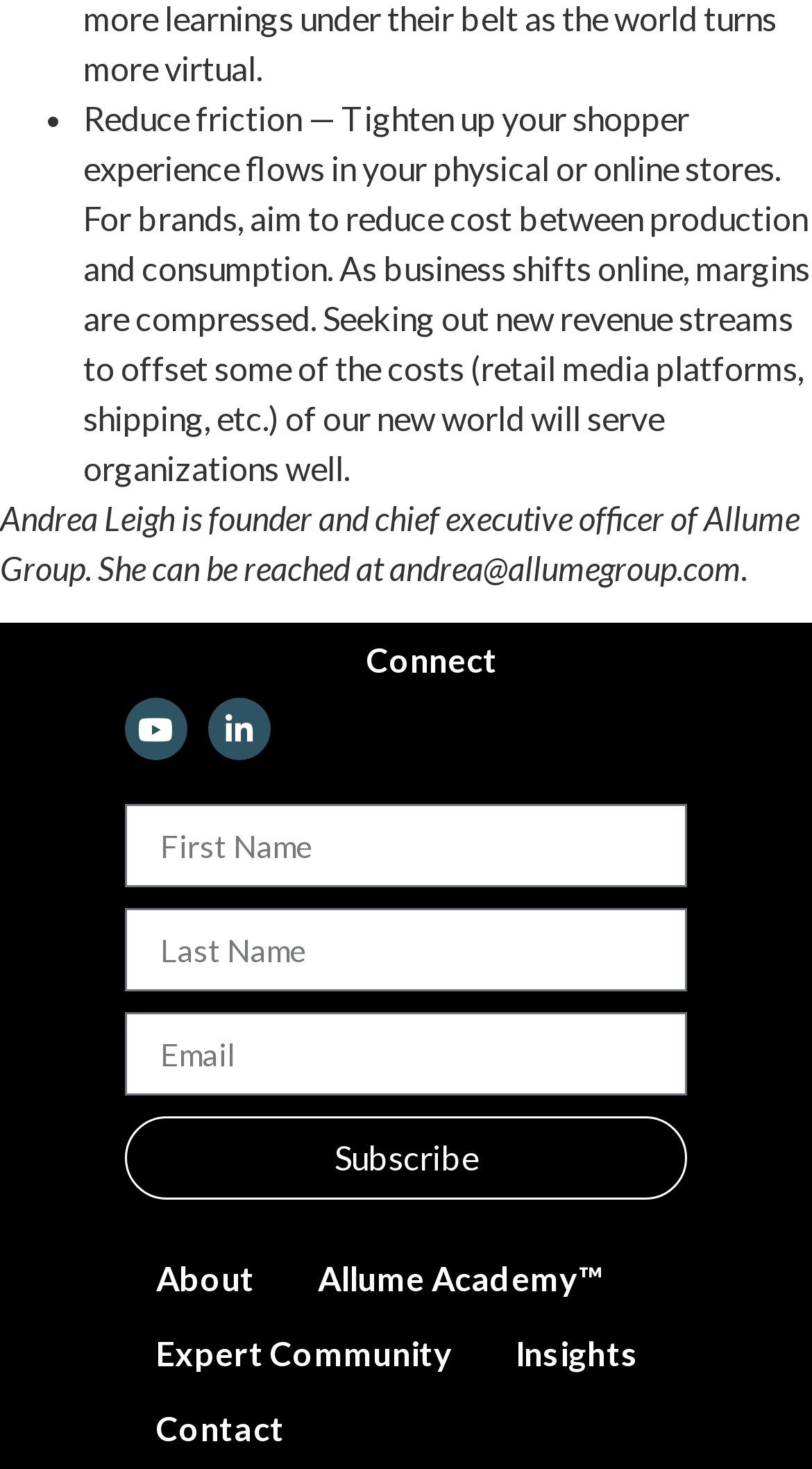Utilize the details in the image to give a detailed response to the question: How many social media links are available?

I counted the number of social media links by looking at the links with icons, which are 'Youtube' and 'Linkedin-in', and found that there are two of them.